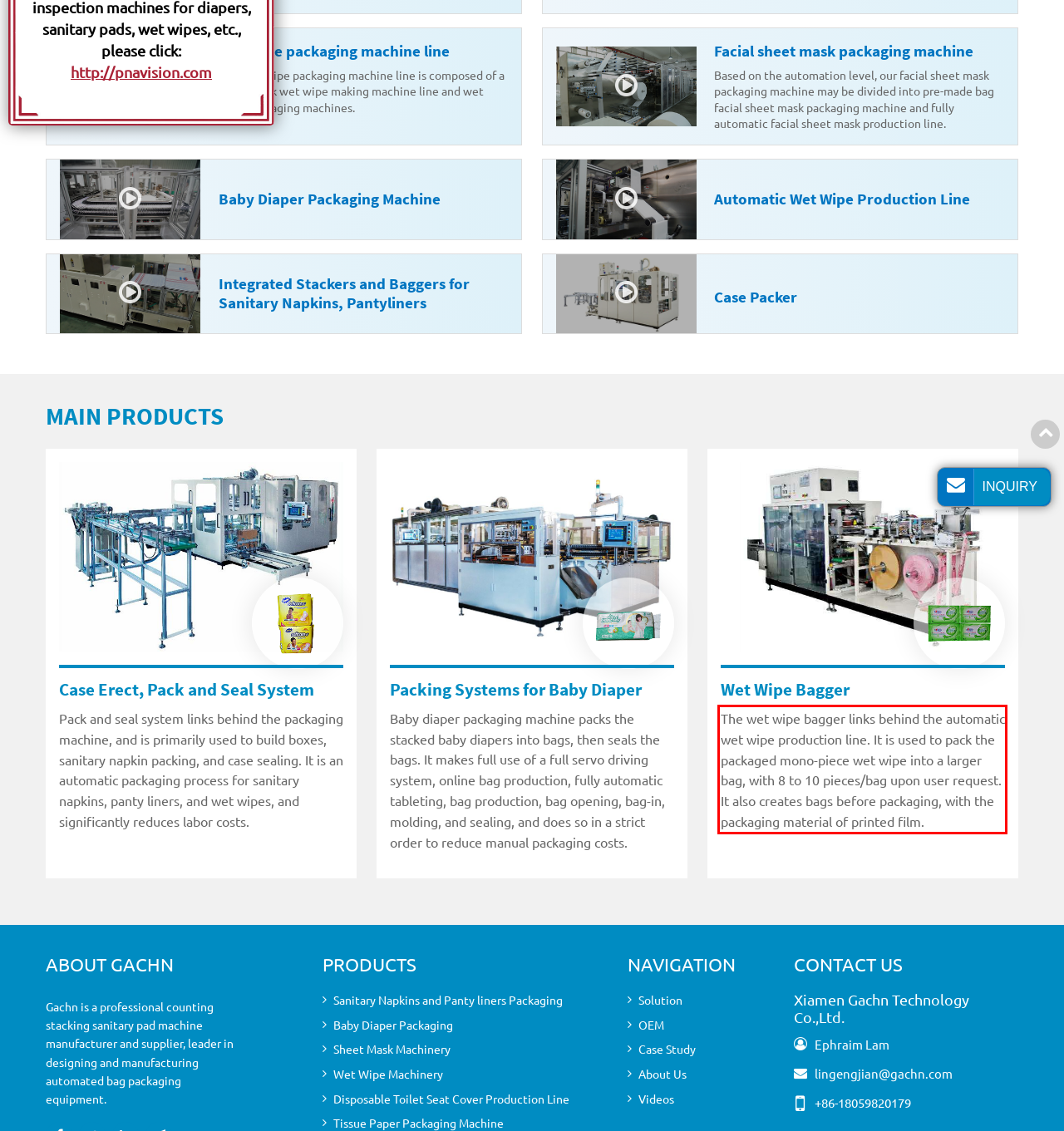Within the screenshot of the webpage, there is a red rectangle. Please recognize and generate the text content inside this red bounding box.

The wet wipe bagger links behind the automatic wet wipe production line. It is used to pack the packaged mono-piece wet wipe into a larger bag, with 8 to 10 pieces/bag upon user request. It also creates bags before packaging, with the packaging material of printed film.